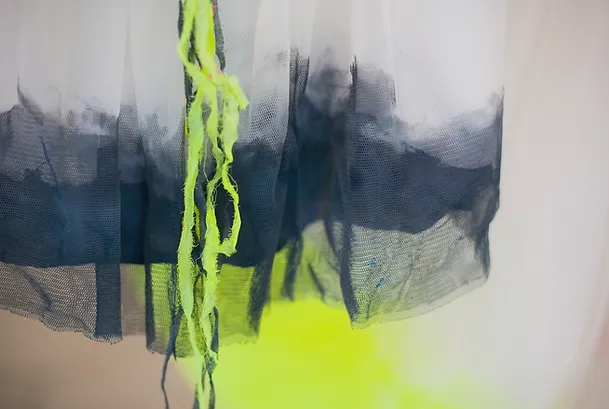What is the color of the fibers hanging down from the textile?
Based on the image content, provide your answer in one word or a short phrase.

Bright green